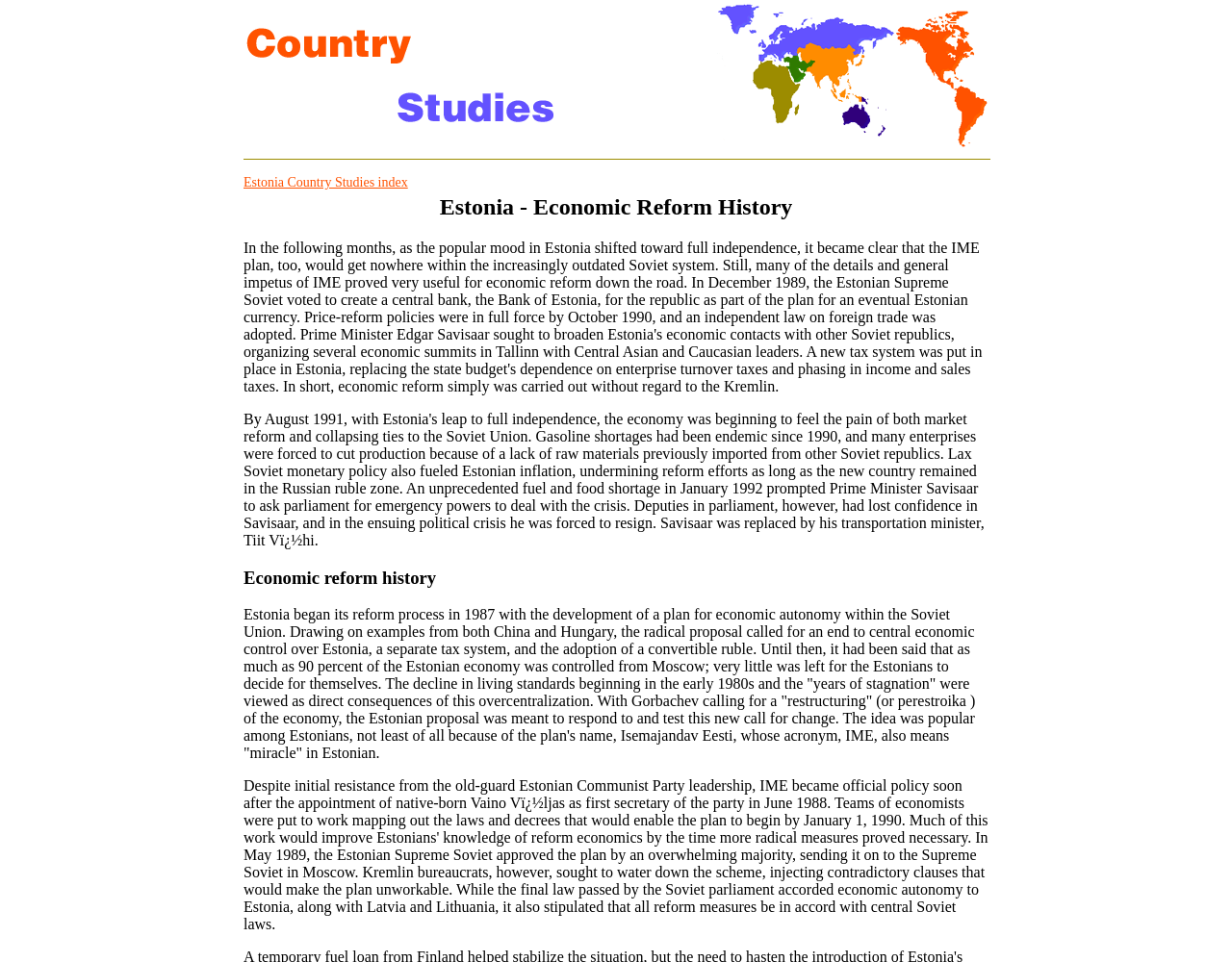Give a concise answer using only one word or phrase for this question:
What is the text of the link below the separator?

Estonia Country Studies index